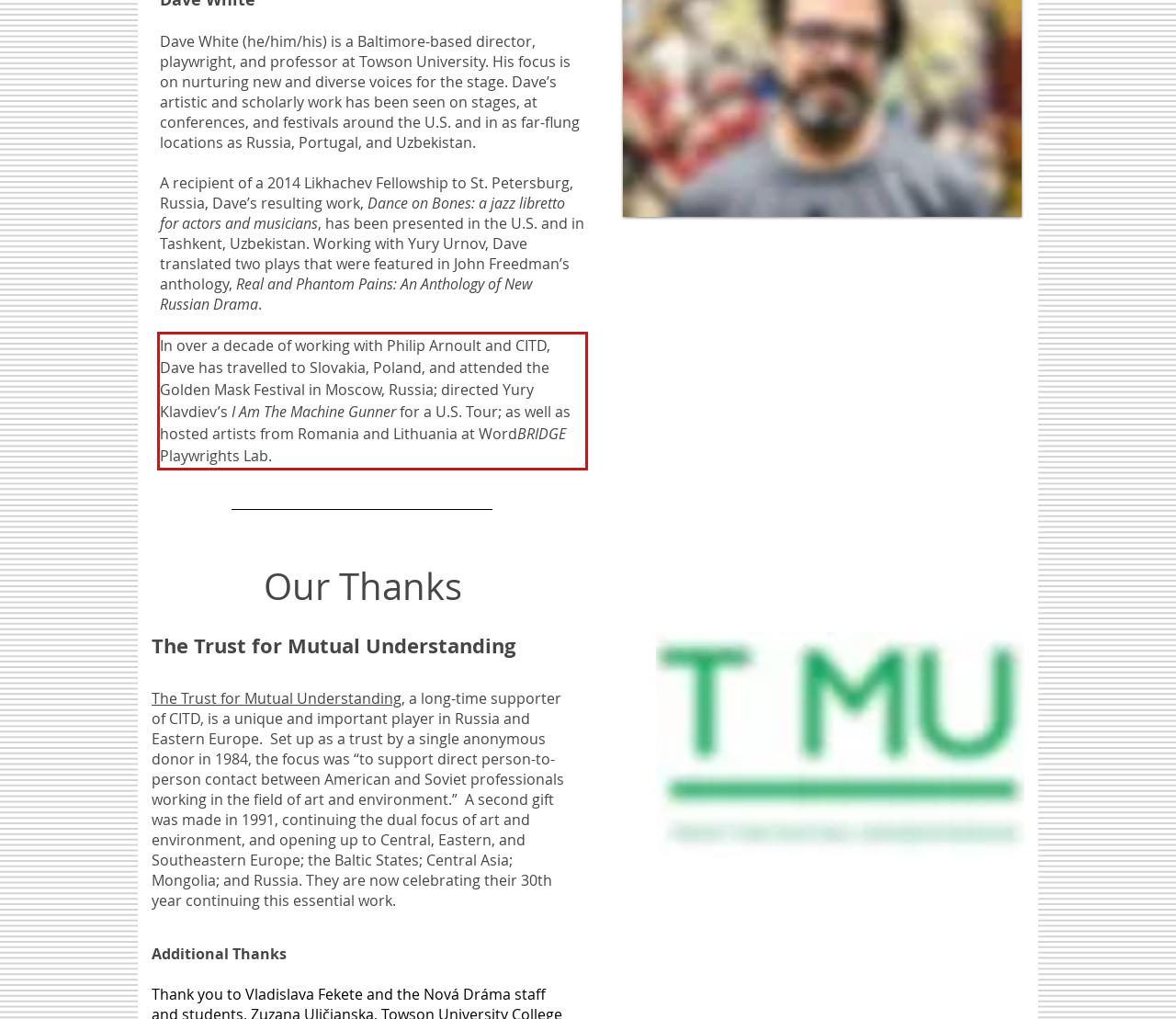You are given a screenshot showing a webpage with a red bounding box. Perform OCR to capture the text within the red bounding box.

In over a decade of working with Philip Arnoult and CITD, Dave has travelled to Slovakia, Poland, and attended the Golden Mask Festival in Moscow, Russia; directed Yury Klavdiev’s I Am The Machine Gunner for a U.S. Tour; as well as hosted artists from Romania and Lithuania at WordBRIDGE Playwrights Lab.